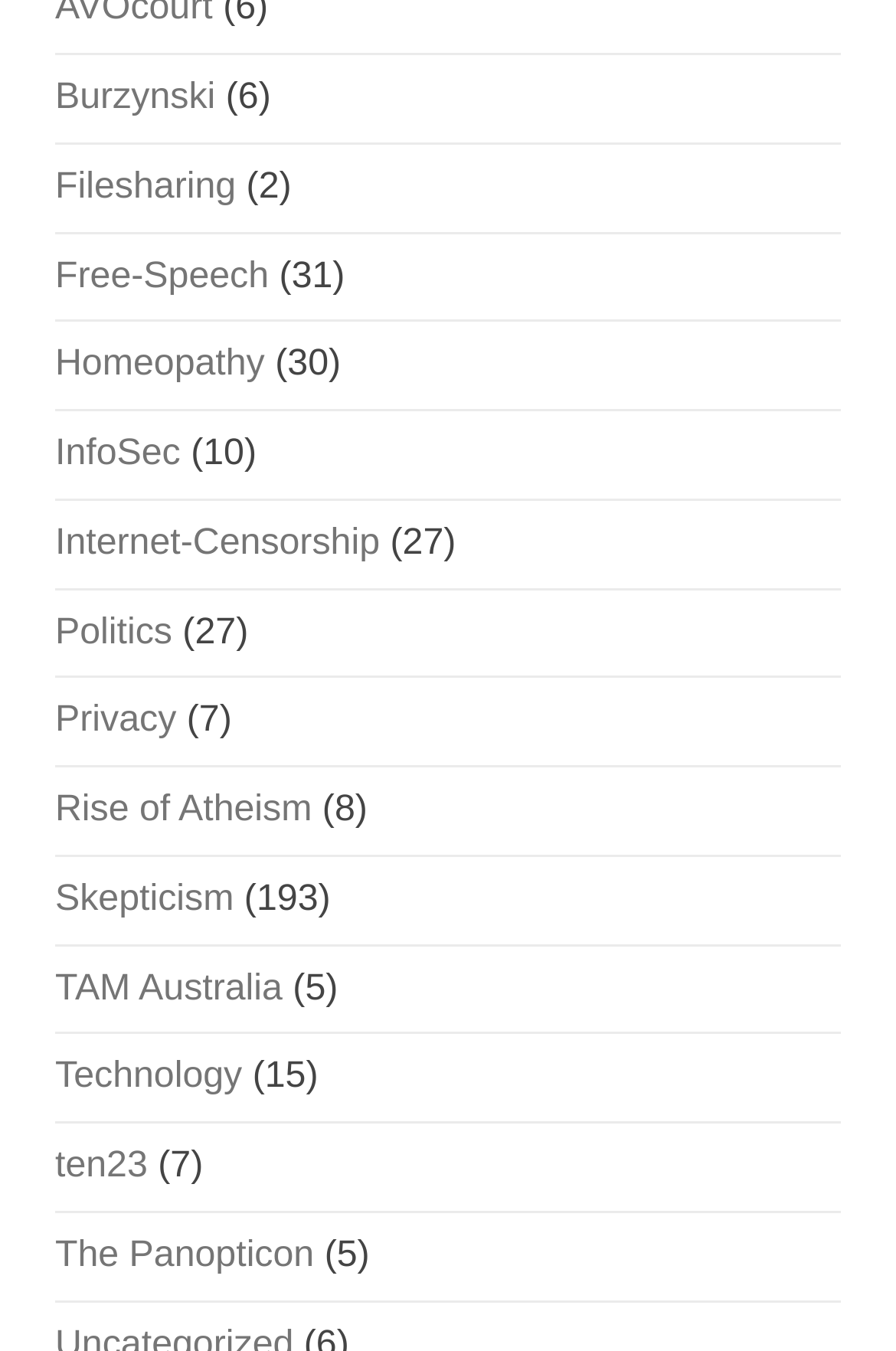Answer the question below in one word or phrase:
What is the text next to the 'Homeopathy' link?

(30)